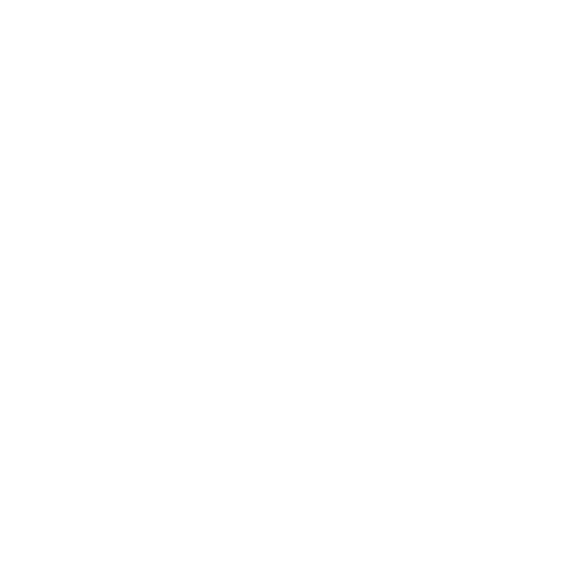Provide your answer to the question using just one word or phrase: What is the ideal use of the Amber Block vase?

Showcasing single stems of flowers or branches